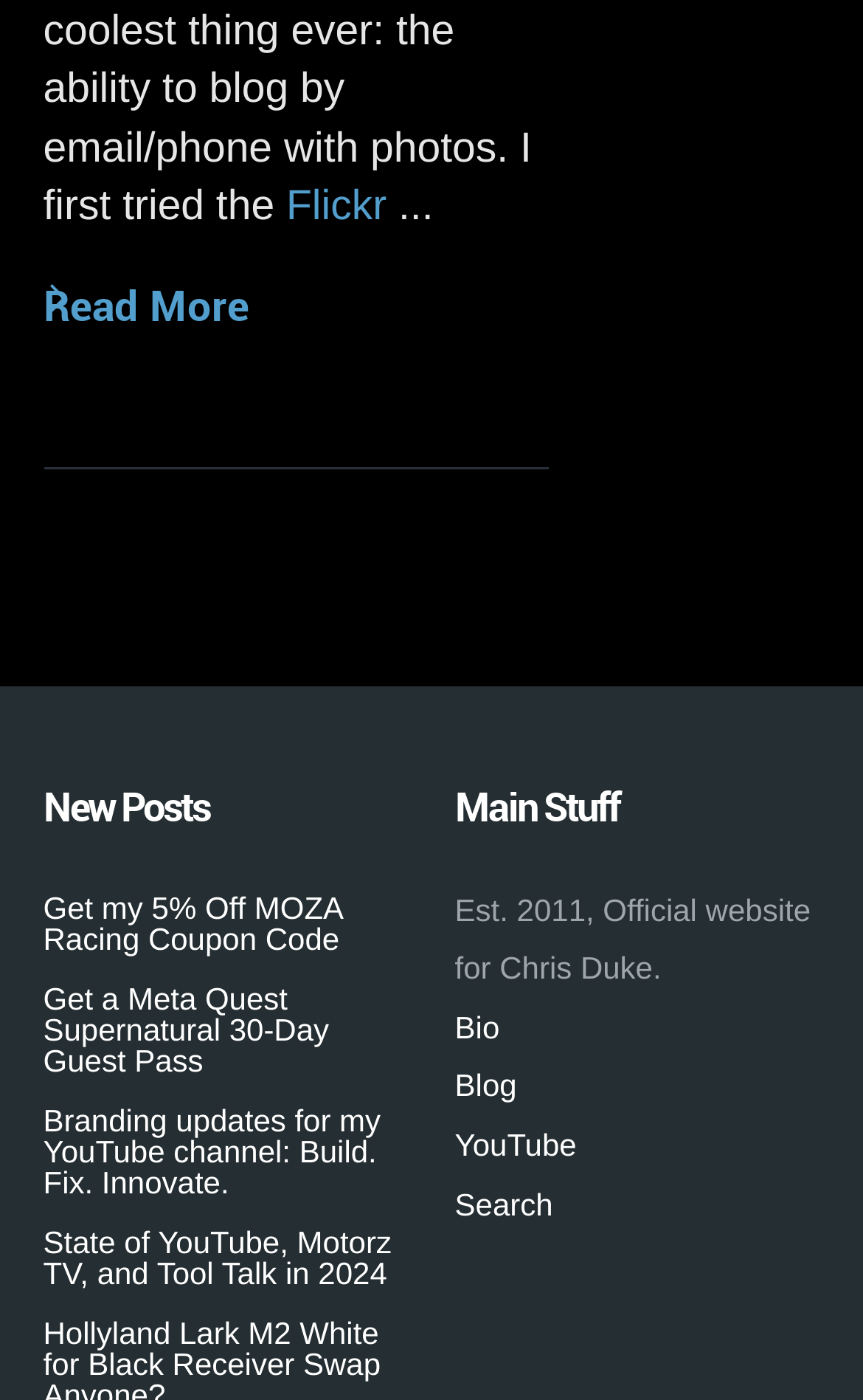How many links are under the 'New Posts' heading?
Please respond to the question with a detailed and thorough explanation.

I found the answer by looking at the links under the 'New Posts' heading which has a bounding box coordinate of [0.05, 0.561, 0.473, 0.605]. There are four links: 'Get my 5% Off MOZA Racing Coupon Code', 'Get a Meta Quest Supernatural 30-Day Guest Pass', 'Branding updates for my YouTube channel: Build. Fix. Innovate.', and 'State of YouTube, Motorz TV, and Tool Talk in 2024'.